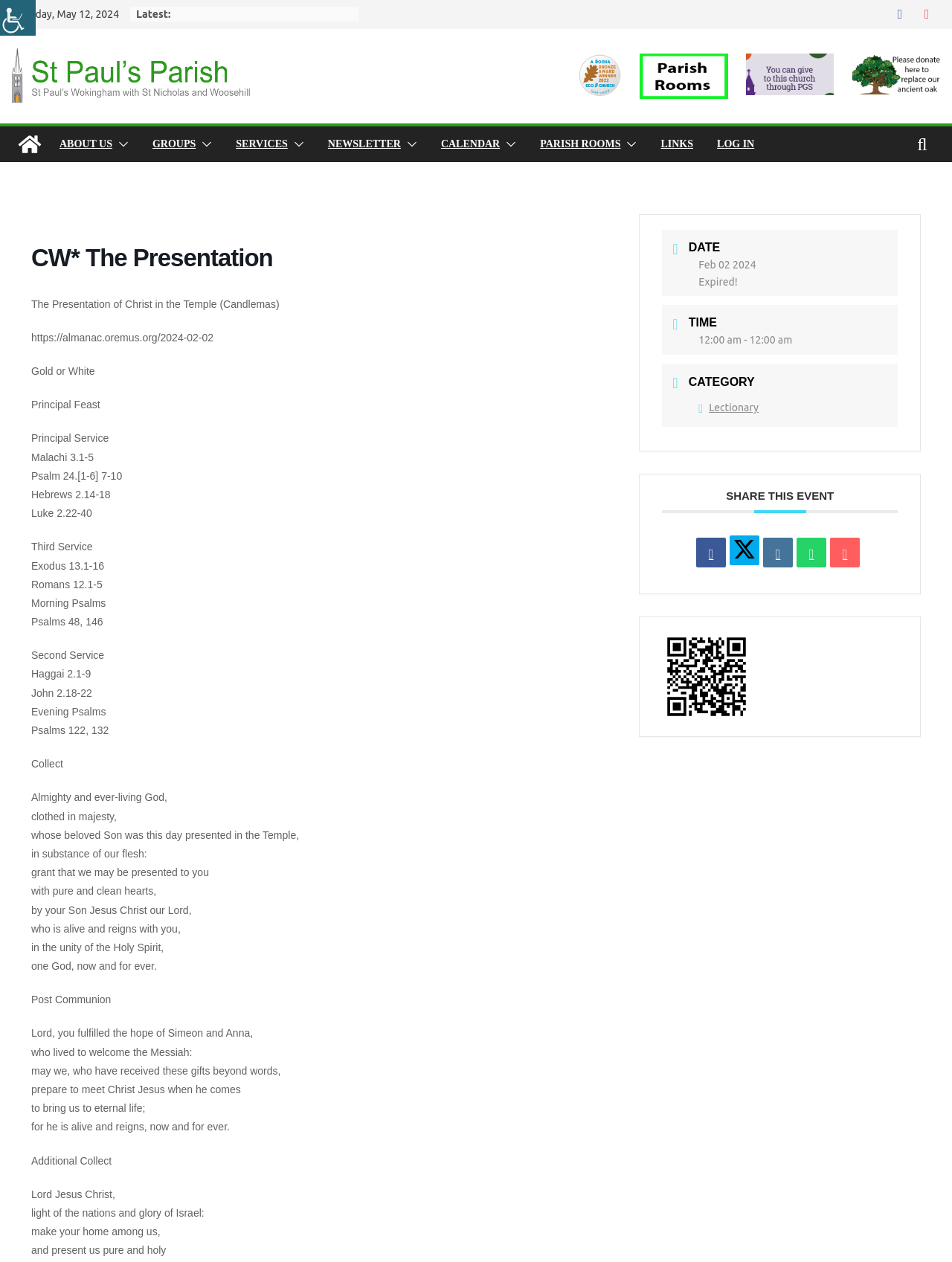Provide a one-word or one-phrase answer to the question:
What is the date displayed on the webpage?

Sunday, May 12, 2024